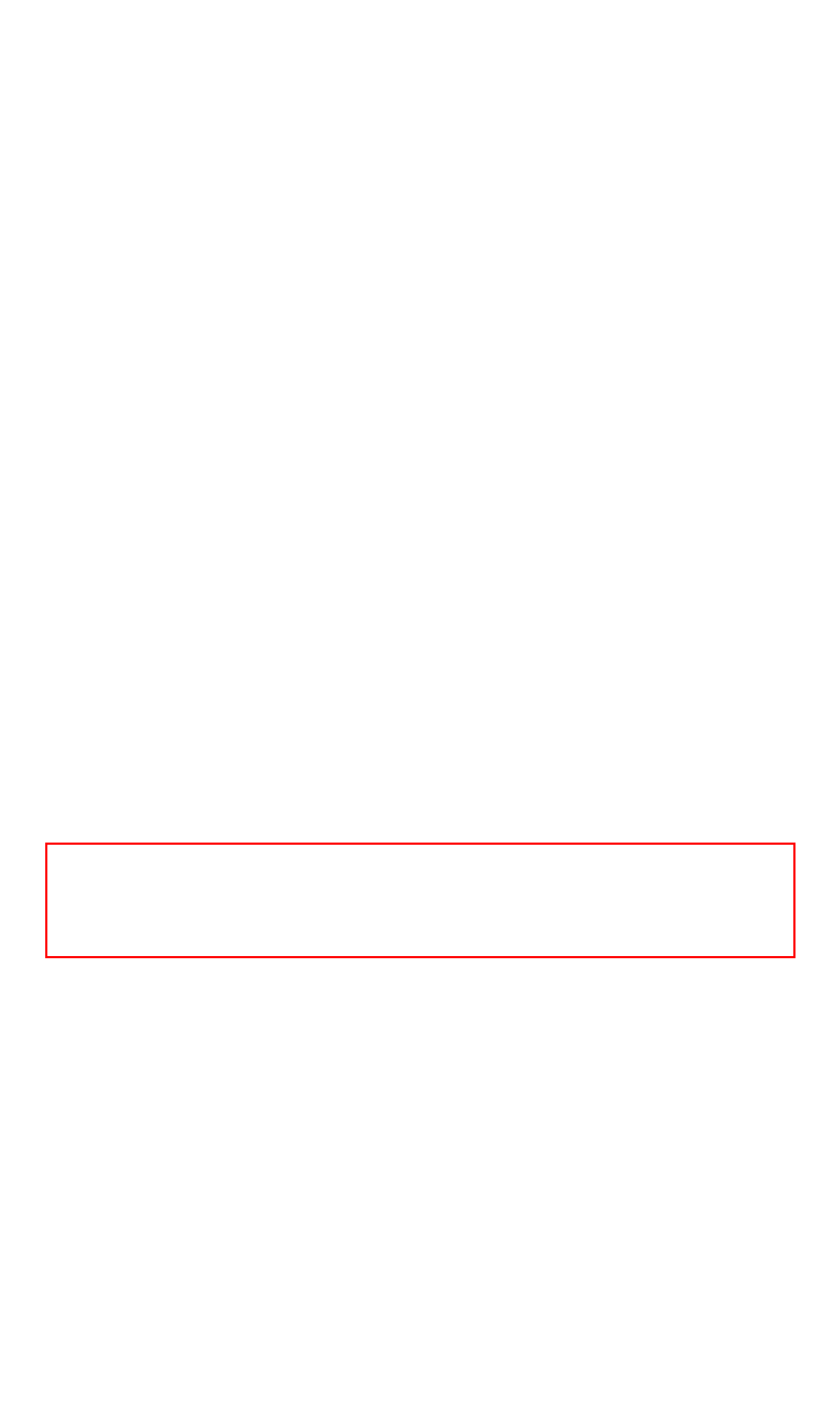Look at the webpage screenshot and recognize the text inside the red bounding box.

Content from video platforms and social media platforms is blocked by default. If External Media cookies are accepted, access to those contents no longer requires manual consent.